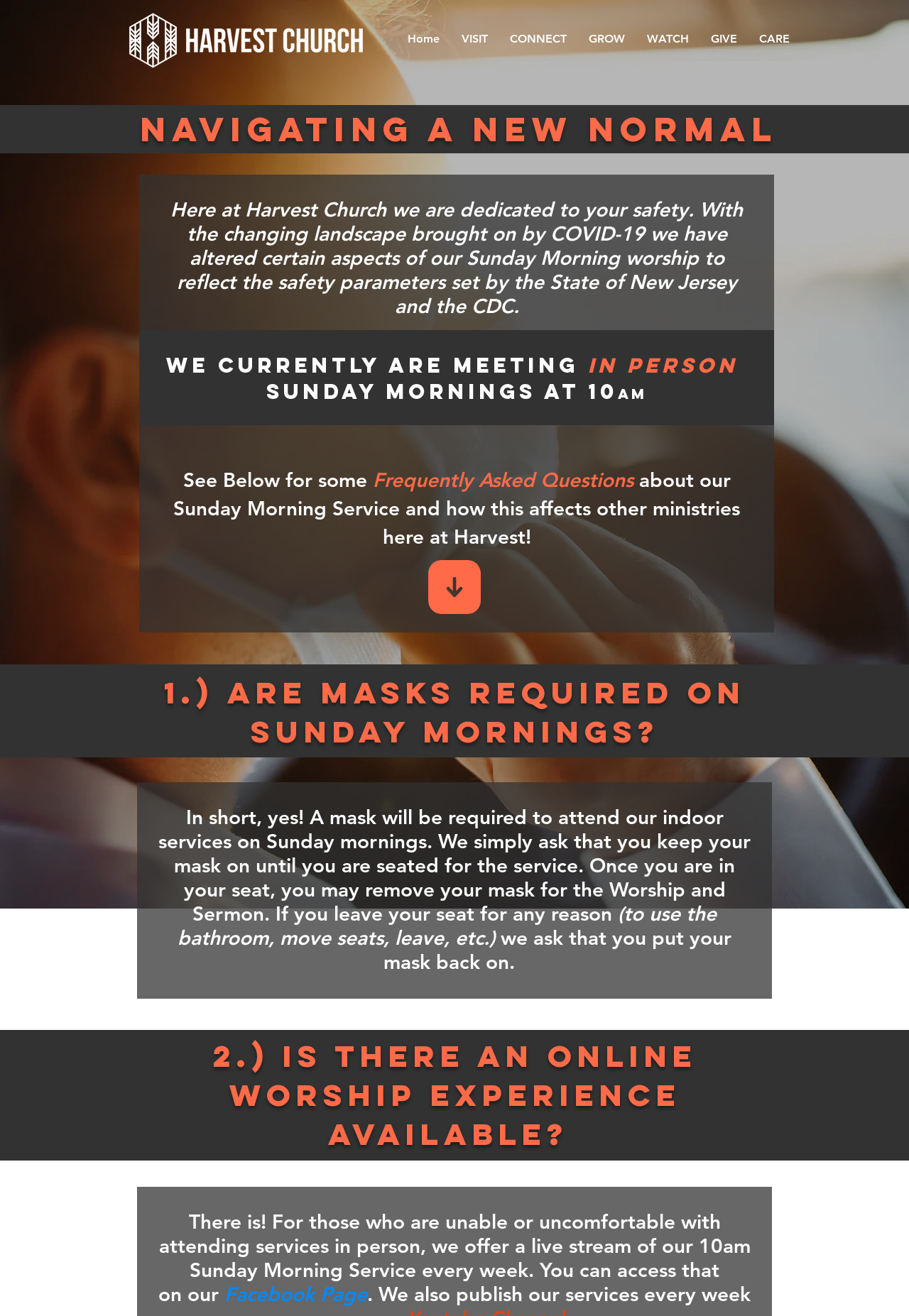Can you extract the headline from the webpage for me?

Navigating a new normal